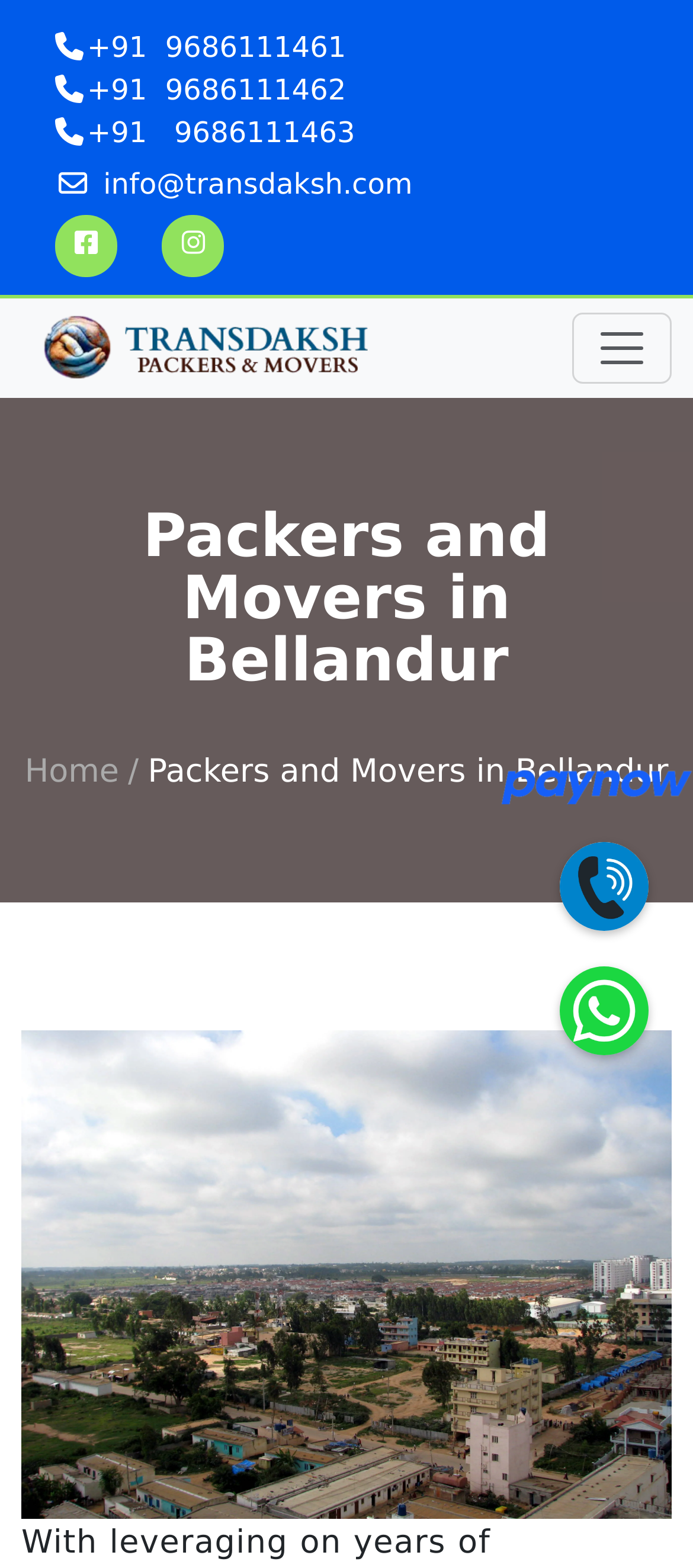Give a detailed account of the webpage's layout and content.

The webpage appears to be a business website for Packers and Movers in Bellandur, Bangalore. At the top, there are three phone numbers and an email address, 'info@transdaksh.com', displayed horizontally, taking up about half of the screen width. Below these contact details, there is a social media icon, represented by a Facebook symbol, and another icon, represented by a Twitter symbol, positioned side by side.

On the top-left corner, there is a logo of 'transdaksh' with a link to the website. Next to the logo, there is a toggle navigation button. The main heading, 'Packers and Movers in Bellandur', is prominently displayed below the contact details, spanning the entire screen width.

On the left side, there is a navigation menu with a 'Home' link. Below the main heading, there is a large image that takes up most of the screen, likely showcasing the services of Packers and Movers in Bellandur. At the bottom-right corner, there are three empty links, possibly placeholders for future content.

Overall, the webpage has a simple and clean layout, with a focus on showcasing the business's contact information, logo, and services.